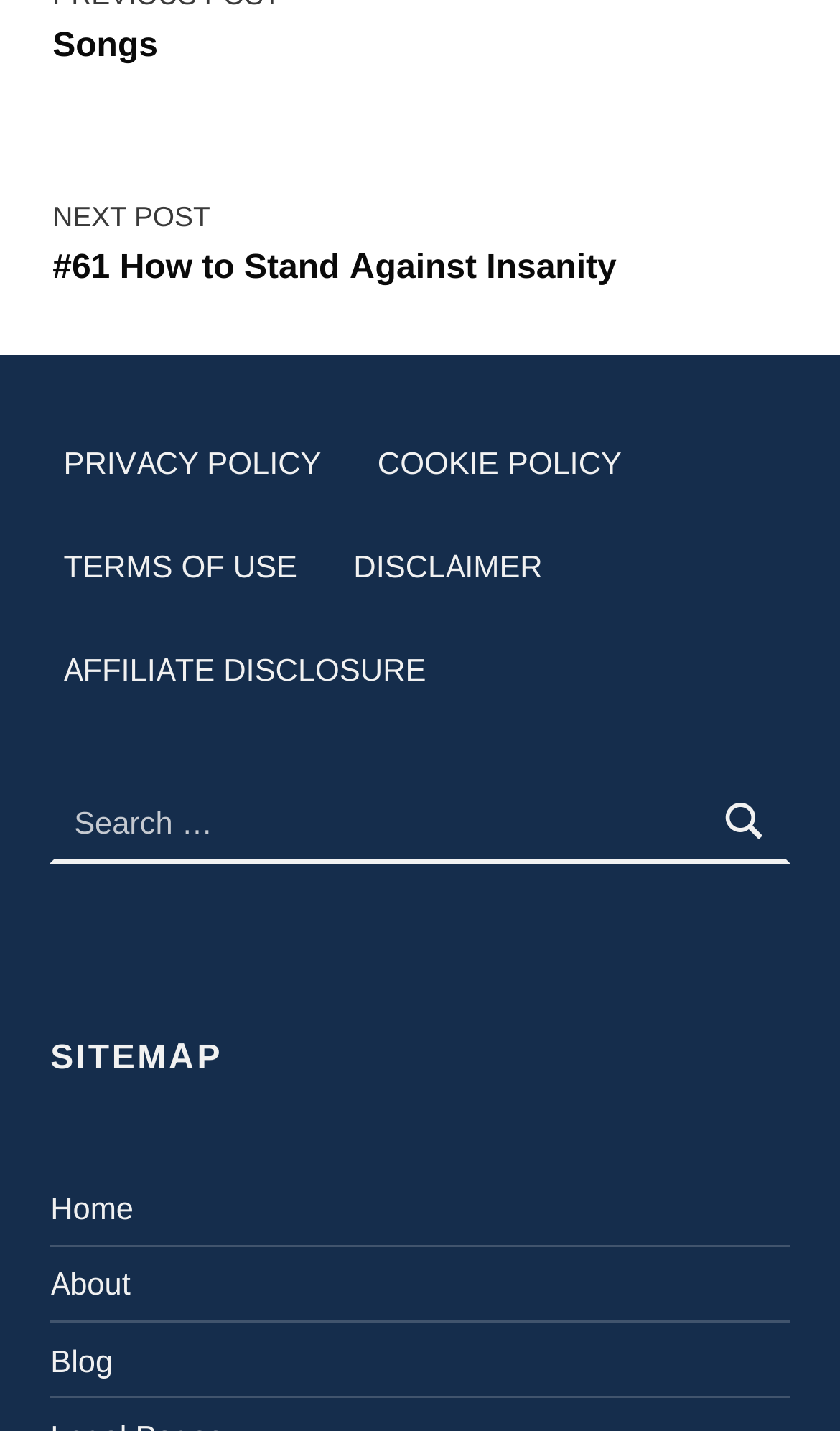Please provide a brief answer to the following inquiry using a single word or phrase:
How many links are available in the sitemap section?

3